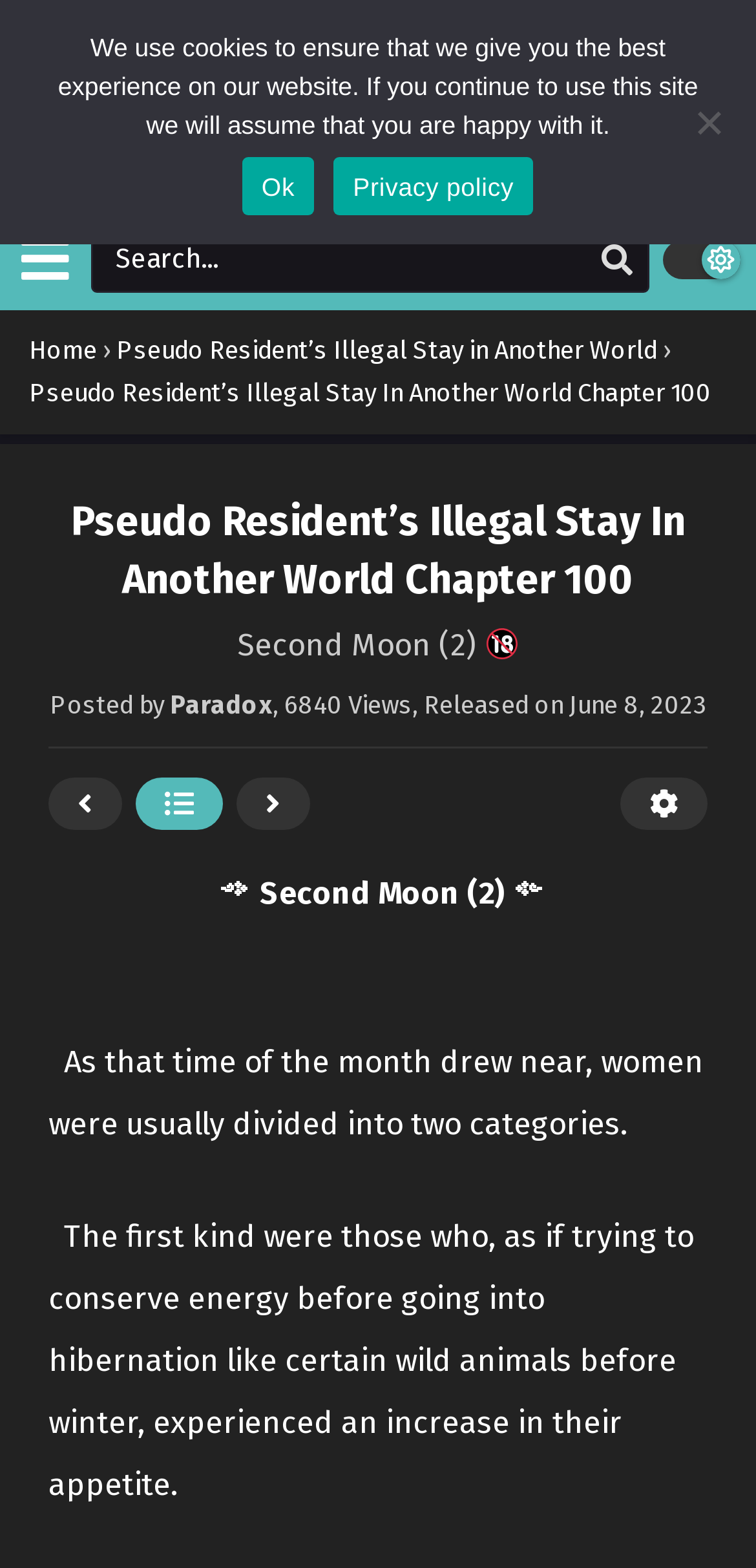Determine the bounding box coordinates of the clickable region to carry out the instruction: "Search for a novel".

[0.12, 0.144, 0.86, 0.186]